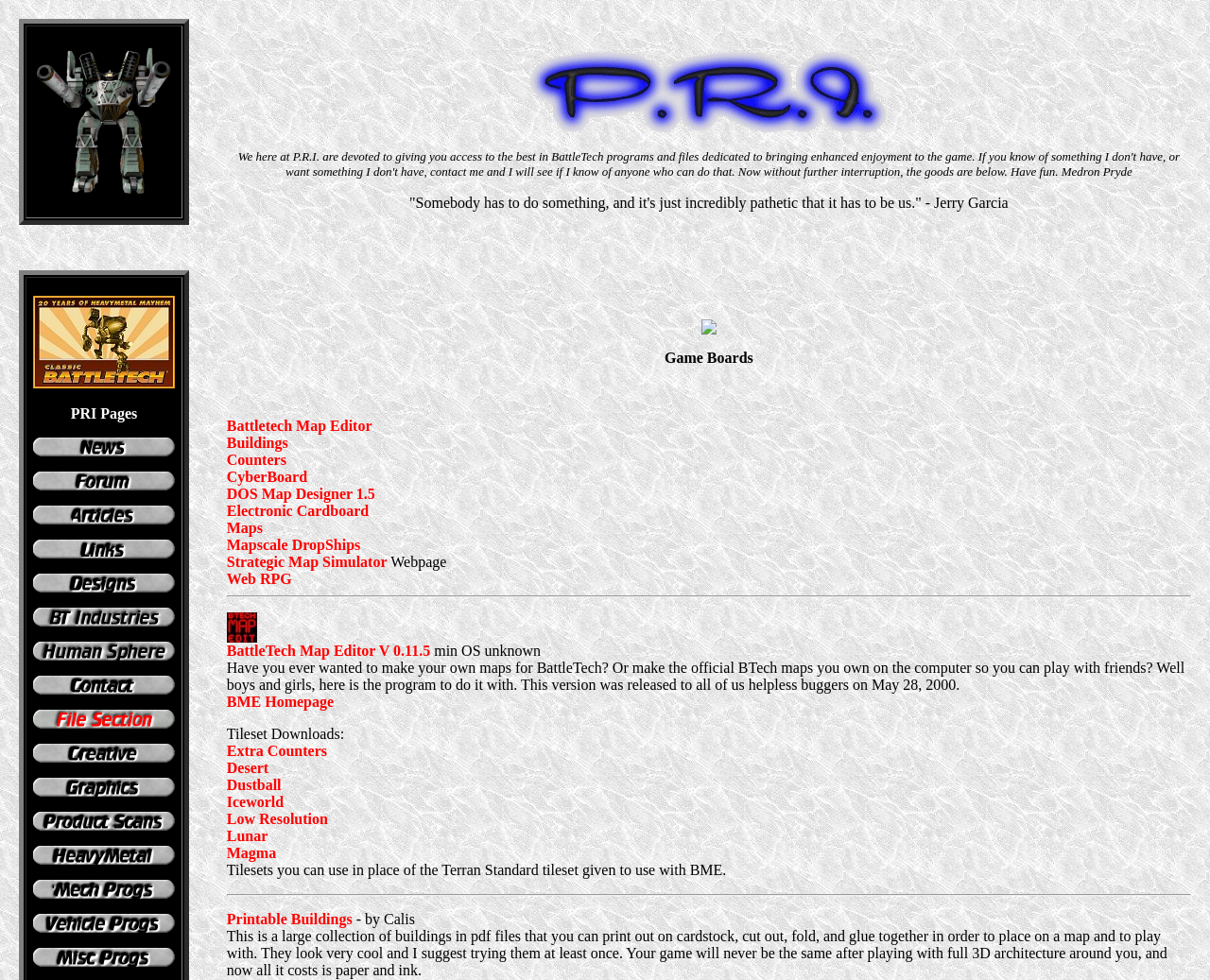Find the bounding box coordinates of the area to click in order to follow the instruction: "Click the 'Home' link".

None